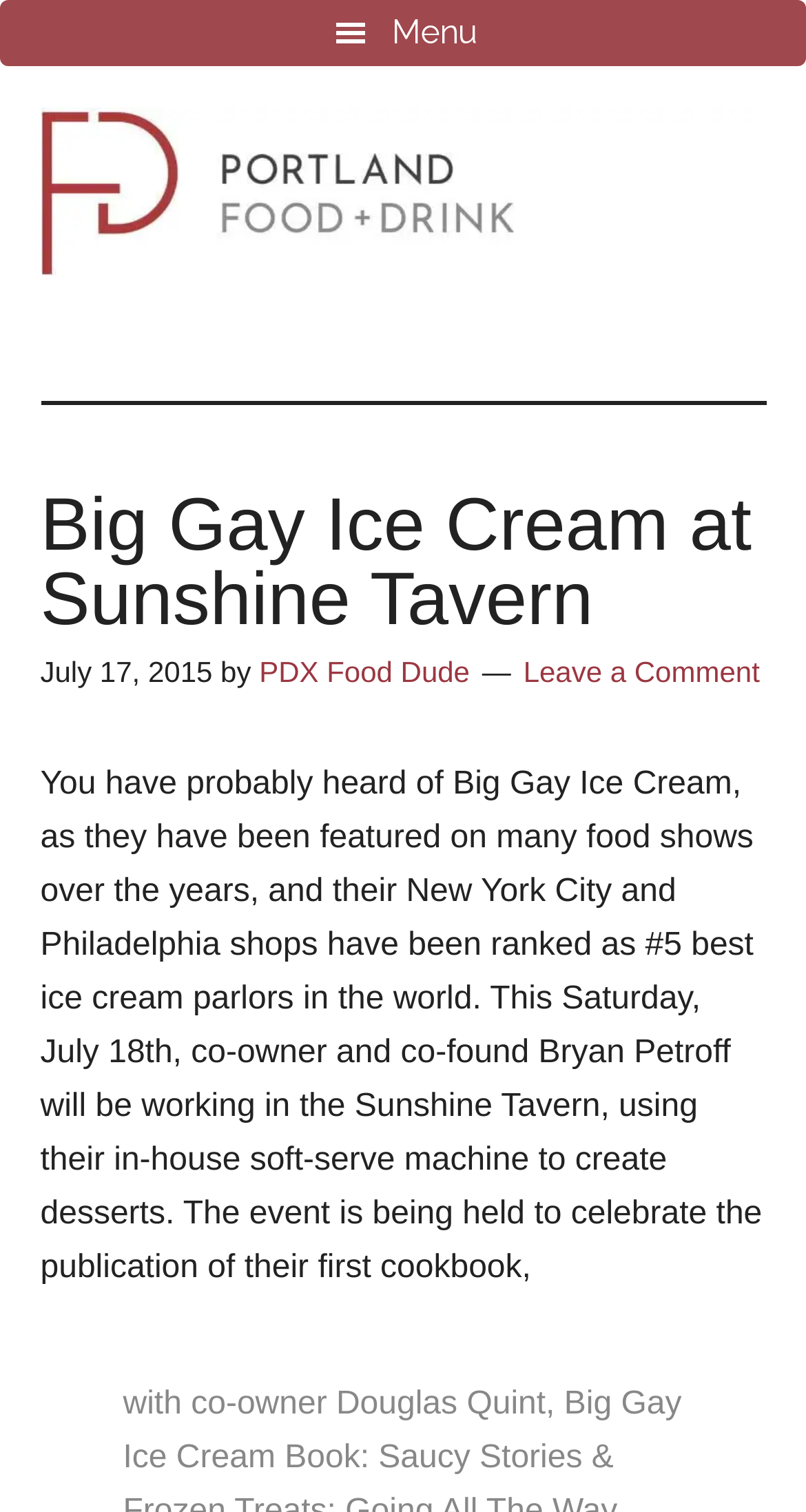Give a detailed explanation of the elements present on the webpage.

The webpage is about Big Gay Ice Cream at Sunshine Tavern, a food-related event in Portland, Oregon. At the top left corner, there are two links, "Skip to main content" and "Skip to primary sidebar", followed by a menu button with an icon. 

Below the menu button, there is a link to "Portland Food and Drink" with an accompanying image. To the right of the image, there is a static text describing the website as a source of restaurant news and information for Portland, Oregon area restaurants and bars.

The main content of the webpage is a news article or blog post about Big Gay Ice Cream. The title of the article, "Big Gay Ice Cream at Sunshine Tavern", is a heading at the top, followed by the date "July 17, 2015" and the author "PDX Food Dude". The article text describes Big Gay Ice Cream, mentioning their features on food shows and their highly-ranked ice cream parlors. It also announces an event at Sunshine Tavern, where the co-owner and co-founder will be creating desserts using their in-house soft-serve machine to celebrate the publication of their first cookbook.